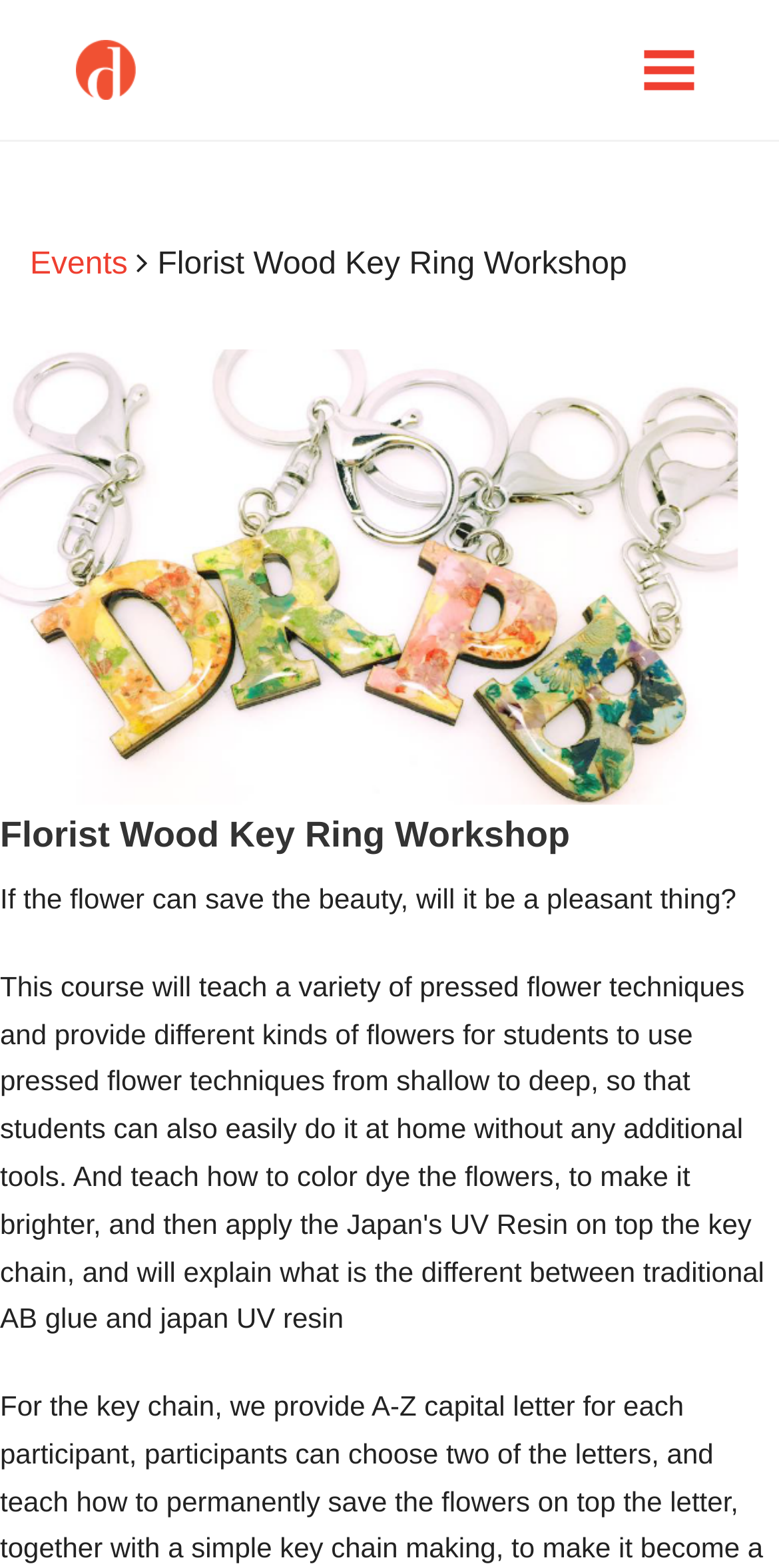How many programmes are listed?
Please provide an in-depth and detailed response to the question.

The programmes are listed as links under the 'PROGRAMMES' section. By counting the number of links, we can see that there are 14 programmes listed, including 'BODW', 'BODW CityProg', 'Design Spectrum', and so on.